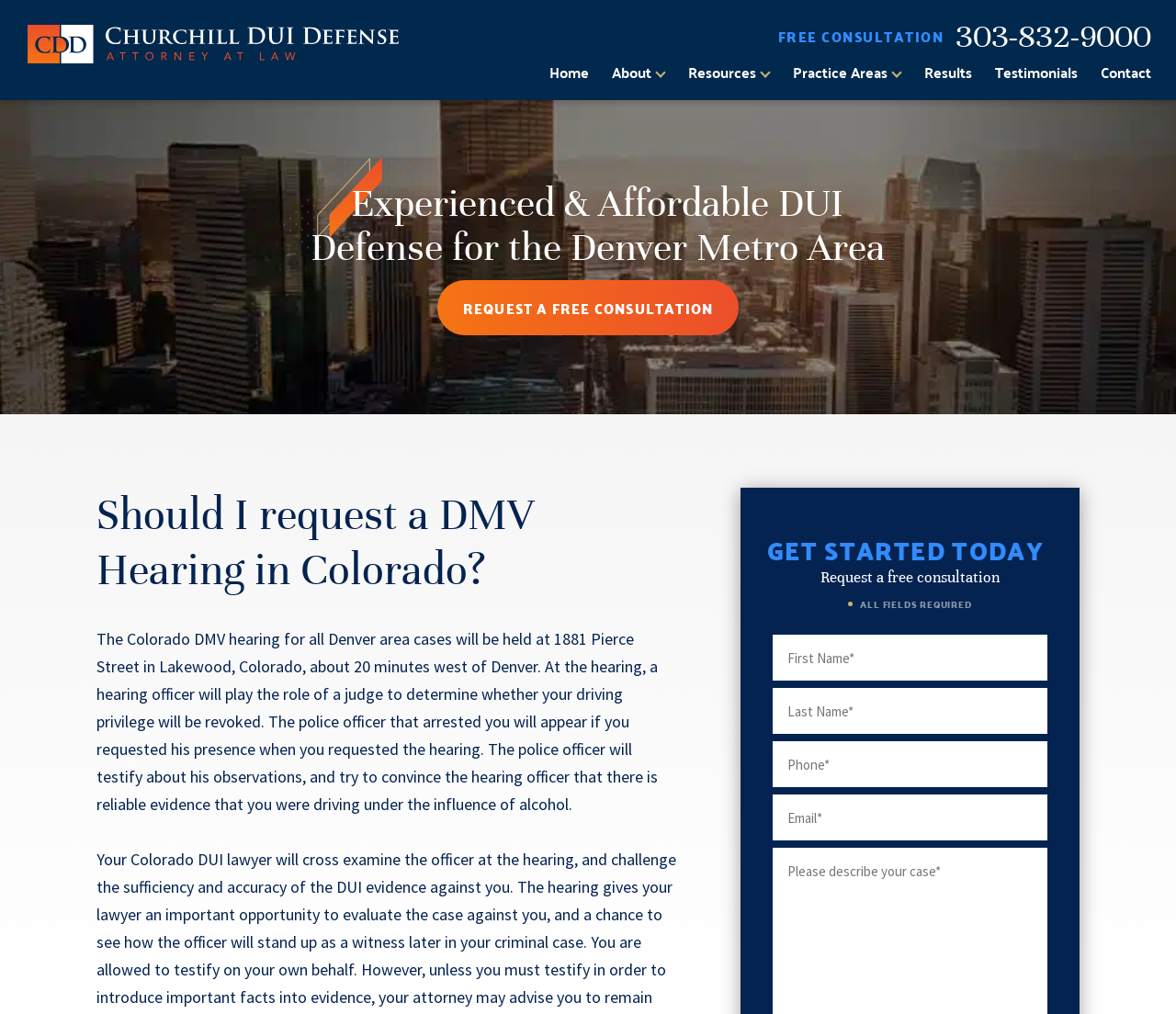Determine the bounding box coordinates of the region to click in order to accomplish the following instruction: "Fill in the first text box". Provide the coordinates as four float numbers between 0 and 1, specifically [left, top, right, bottom].

[0.657, 0.626, 0.891, 0.671]